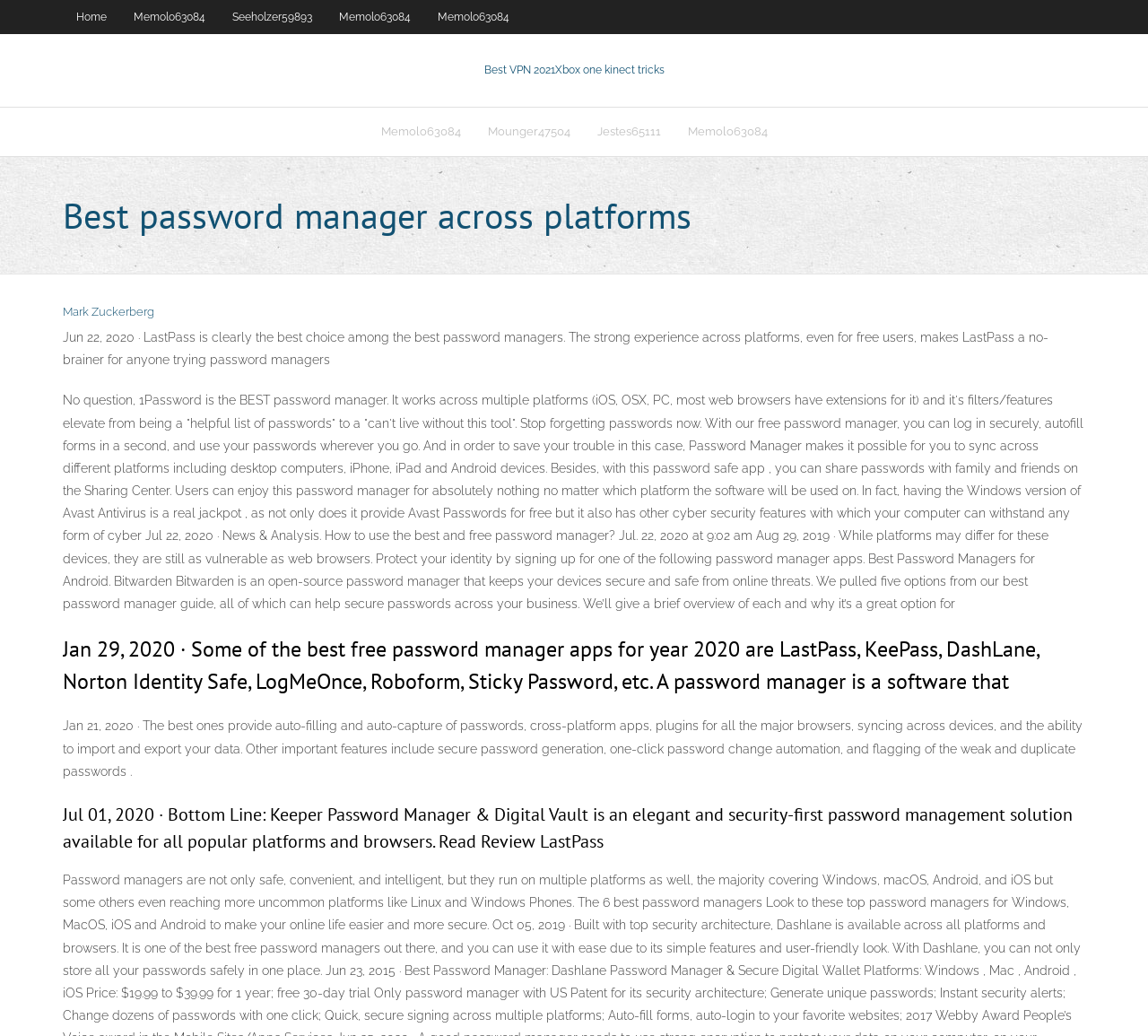Locate the bounding box of the UI element described by: "Mark Zuckerberg" in the given webpage screenshot.

[0.055, 0.294, 0.134, 0.307]